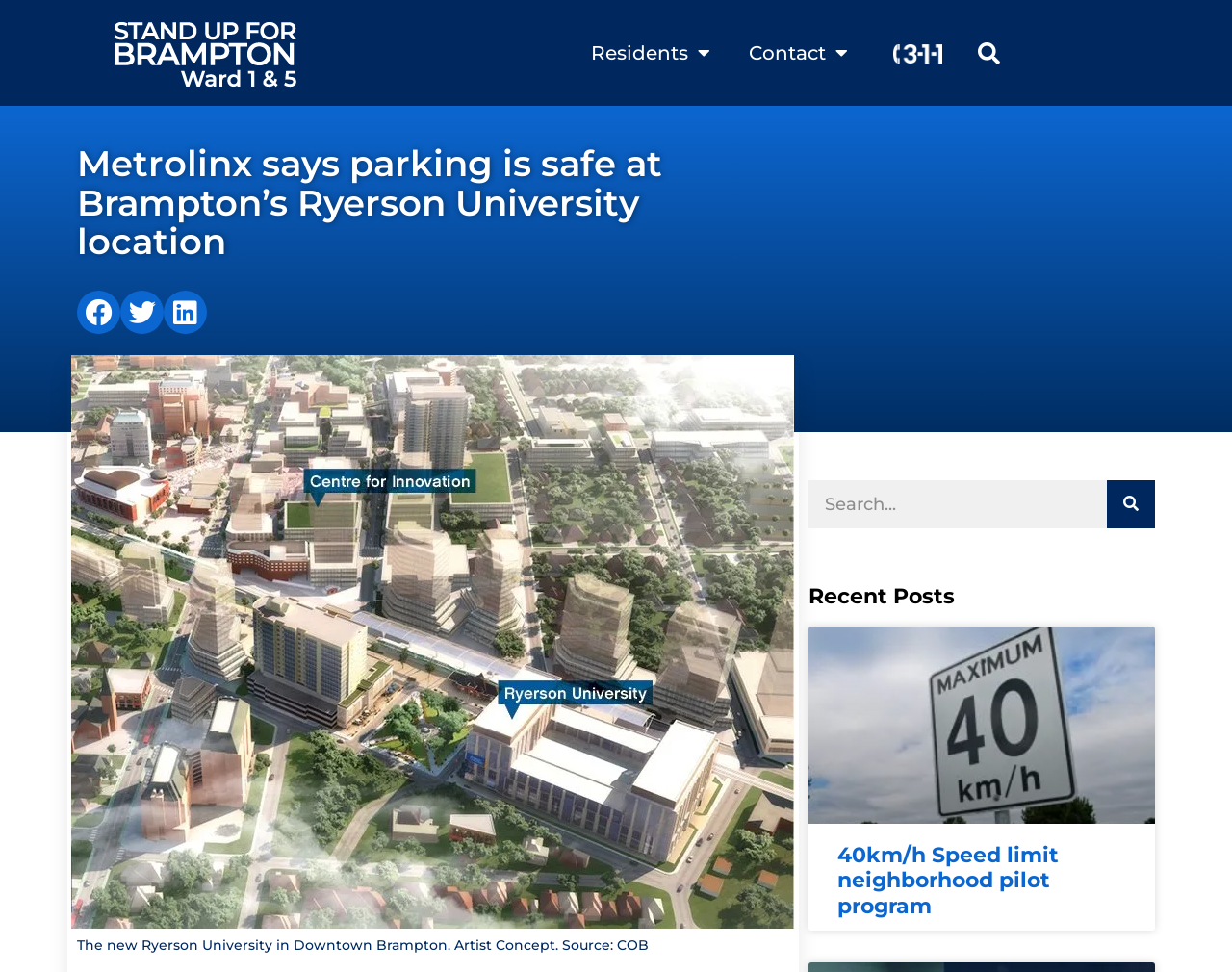Locate the bounding box coordinates of the clickable element to fulfill the following instruction: "View article". Provide the coordinates as four float numbers between 0 and 1 in the format [left, top, right, bottom].

[0.656, 0.644, 0.937, 0.847]